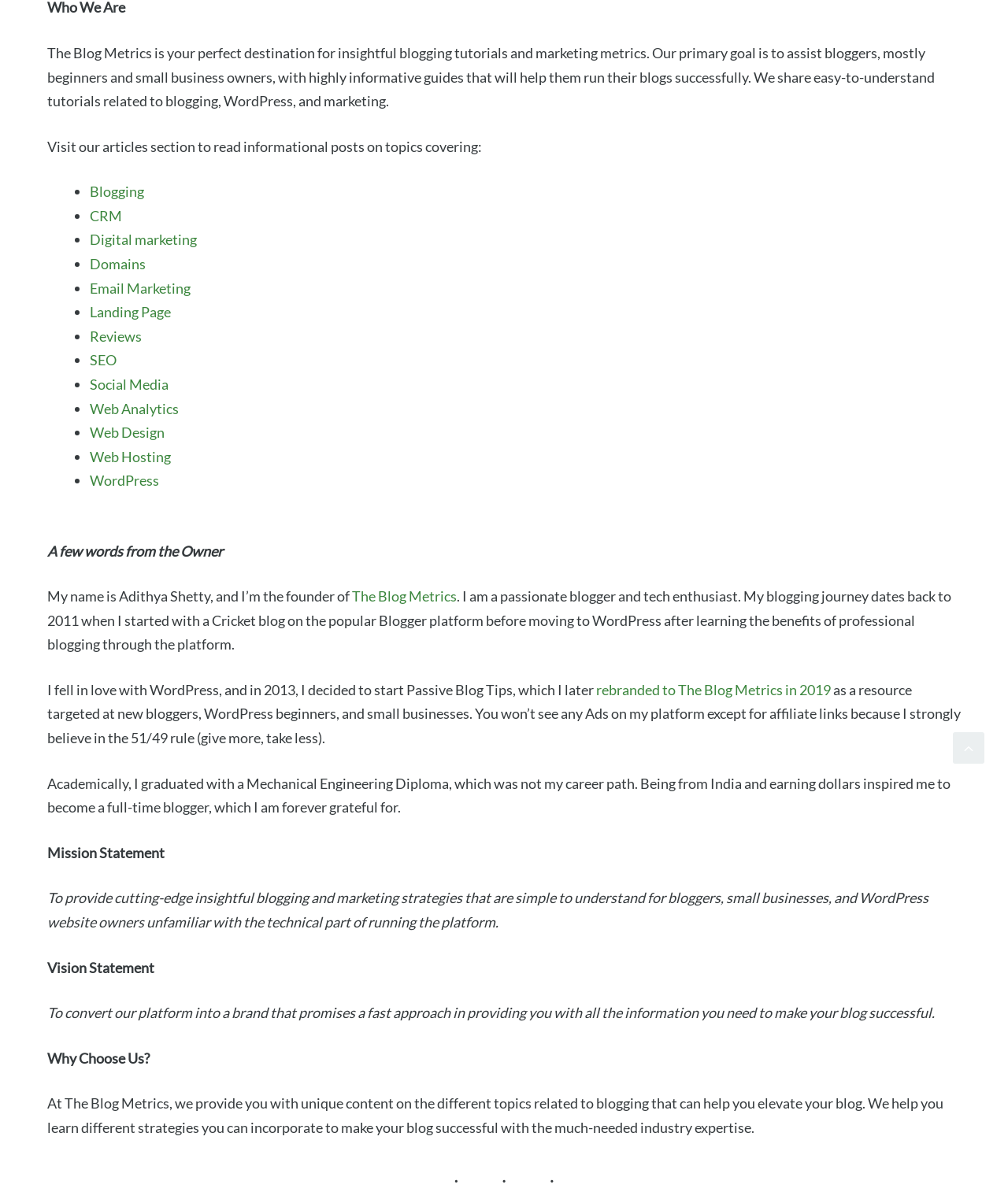Identify the bounding box coordinates of the clickable region to carry out the given instruction: "Read the latest news about Cyberpunk 2077".

None